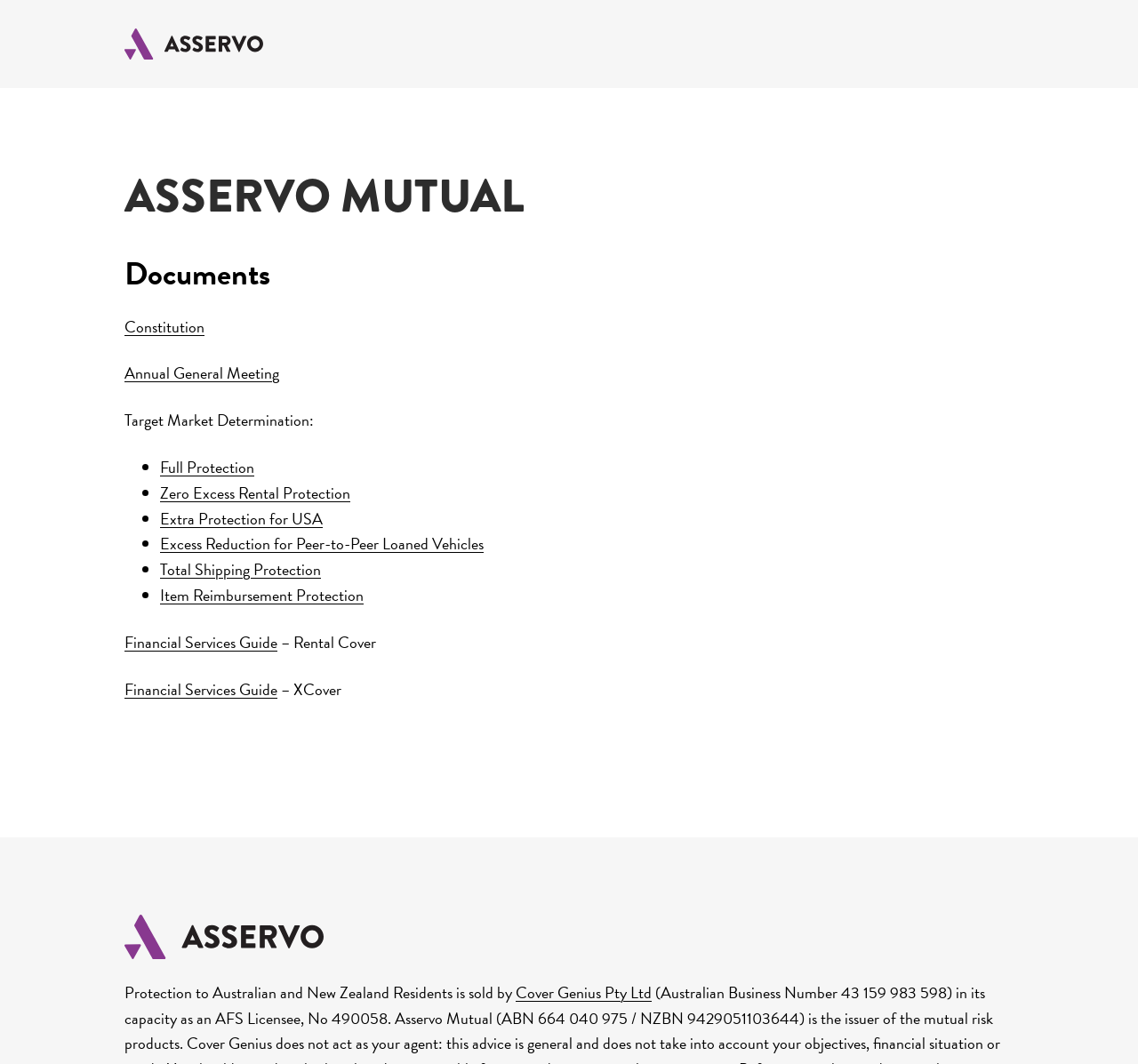What is Target Market Determination?
Use the image to answer the question with a single word or phrase.

List of protections